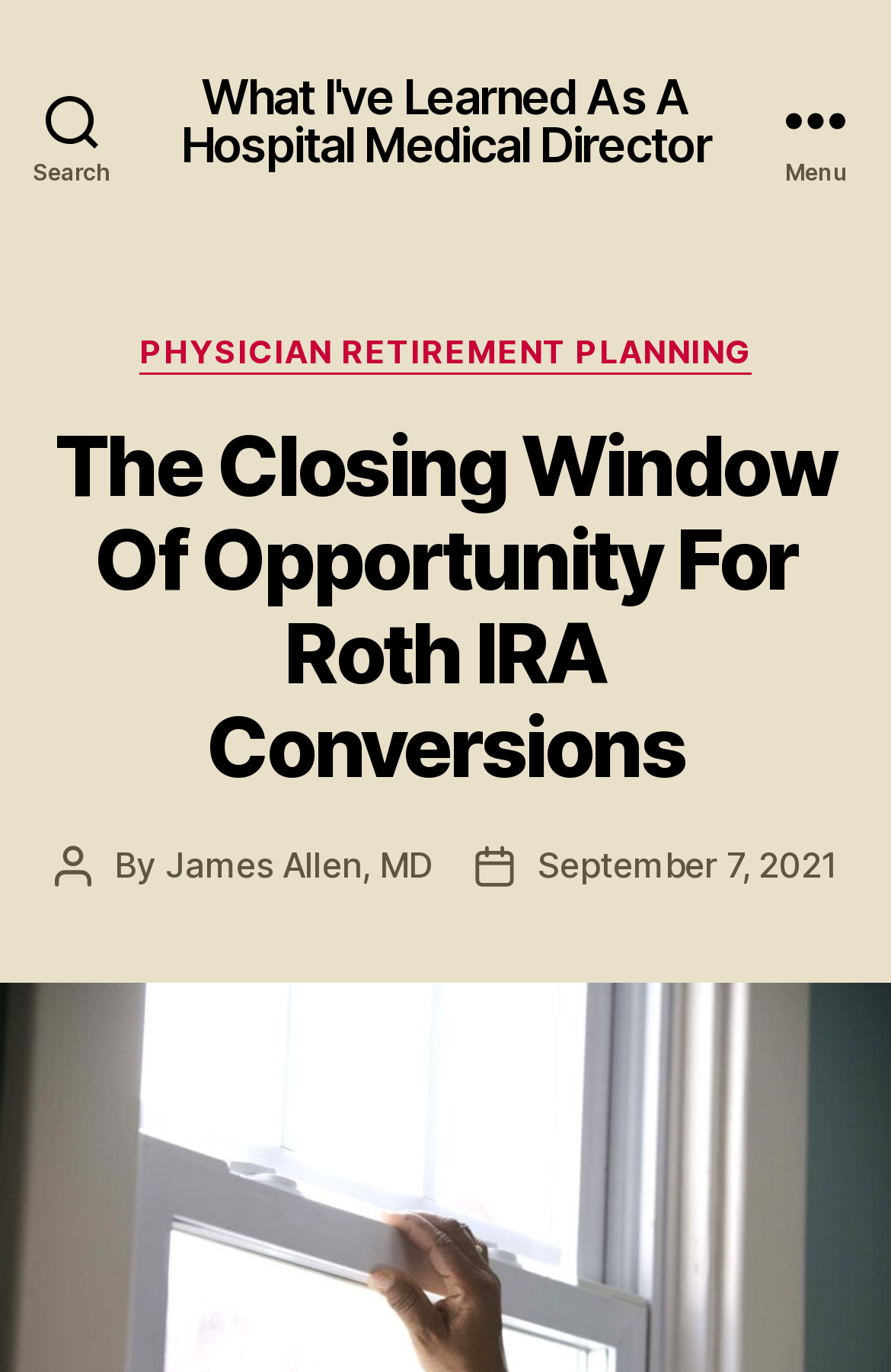Use a single word or phrase to respond to the question:
When was the article posted?

September 7, 2021